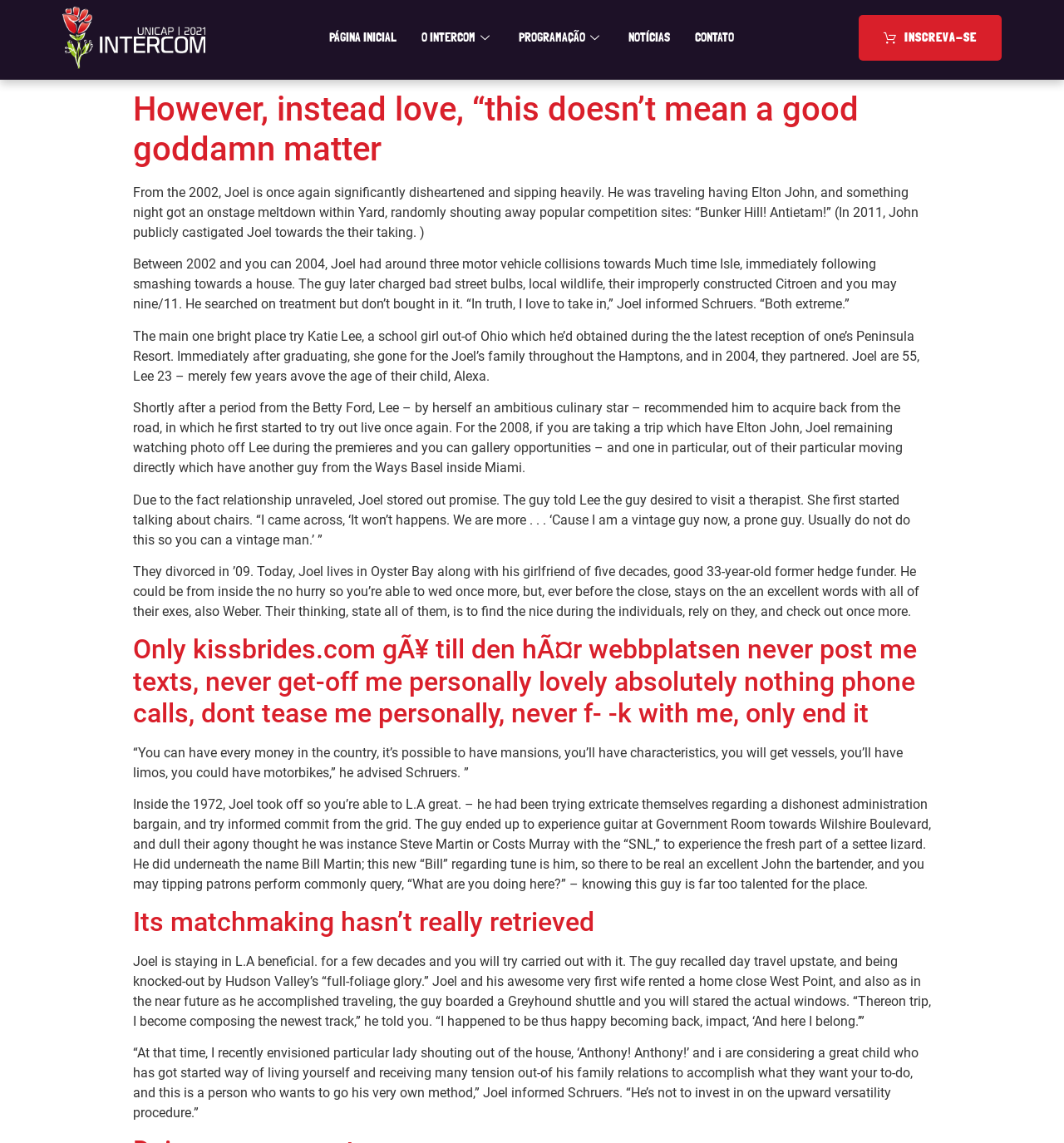Generate a thorough caption detailing the webpage content.

This webpage appears to be an article about the life of Billy Joel, an American singer-songwriter. At the top of the page, there is a heading with the title "However, instead love, “this doesn’t mean a good goddamn matter – Intercom 2021". Below the title, there are two links, one on the left side and another on the right side.

The main content of the page is divided into several sections, each containing a heading and multiple paragraphs of text. The first section describes Joel's life in 2002, including his struggles with addiction and his relationships. The text is written in a conversational tone and includes quotes from Joel himself.

Below this section, there are several more sections, each describing different periods of Joel's life, including his marriages, his struggles with addiction, and his music career. The text is dense and includes many specific details about Joel's life.

Throughout the page, there are no images, but there are several links, including one that appears to be a quote from Joel about his relationships. The overall layout of the page is simple, with a focus on the text content.